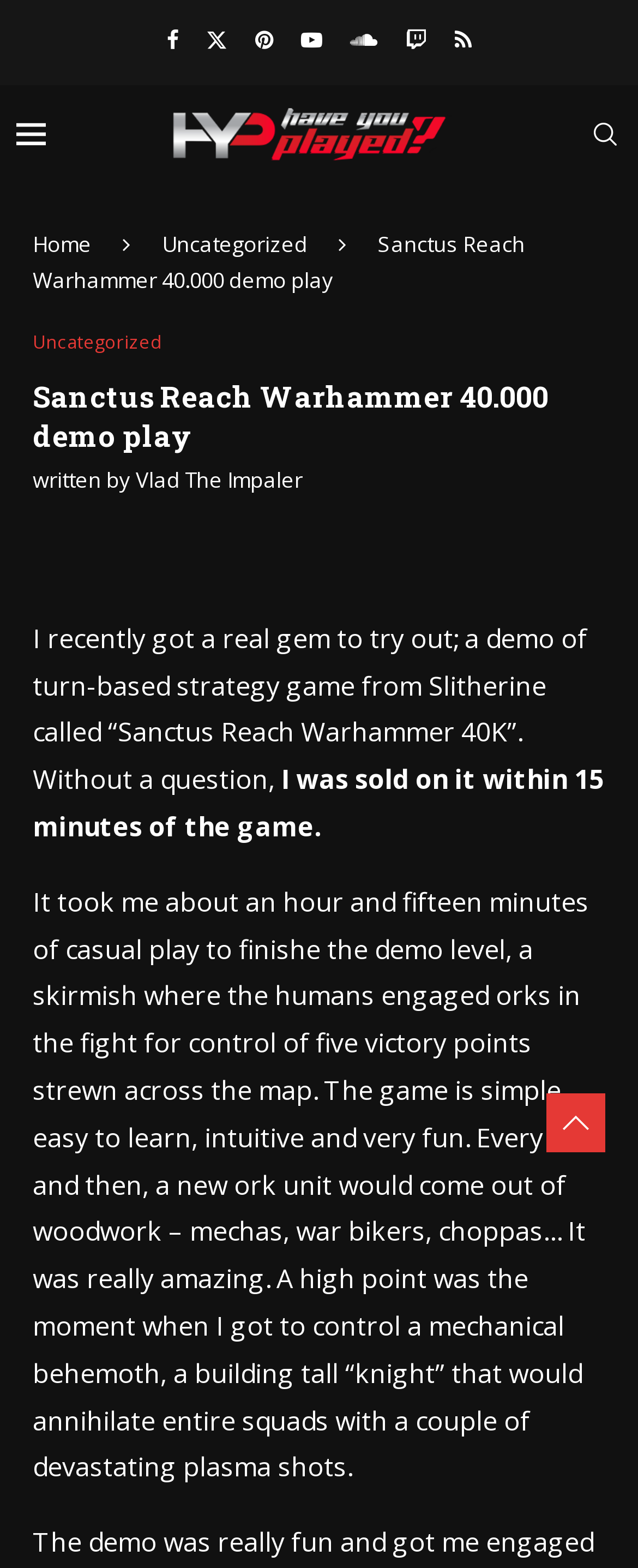Identify the coordinates of the bounding box for the element that must be clicked to accomplish the instruction: "Search on the website".

[0.923, 0.055, 0.974, 0.116]